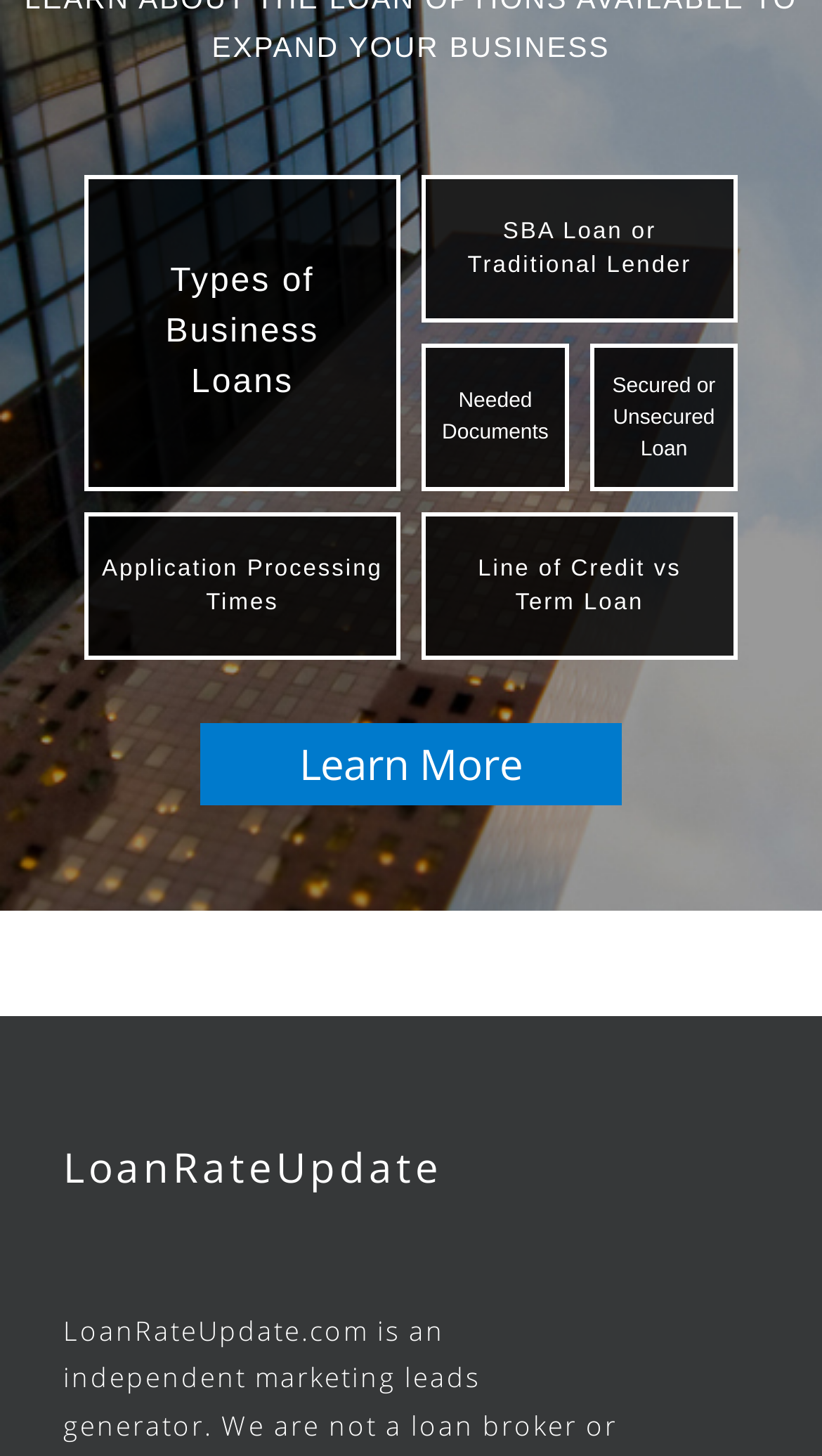How many types of business loans are mentioned?
Please respond to the question with a detailed and well-explained answer.

By examining the webpage, I can see that there are five types of business loans mentioned, which are 'Types of Business Loans', 'SBA Loan or Traditional Lender', 'Secured or Unsecured Loan', 'Line of Credit vs Term Loan', and 'Application Processing Times'.